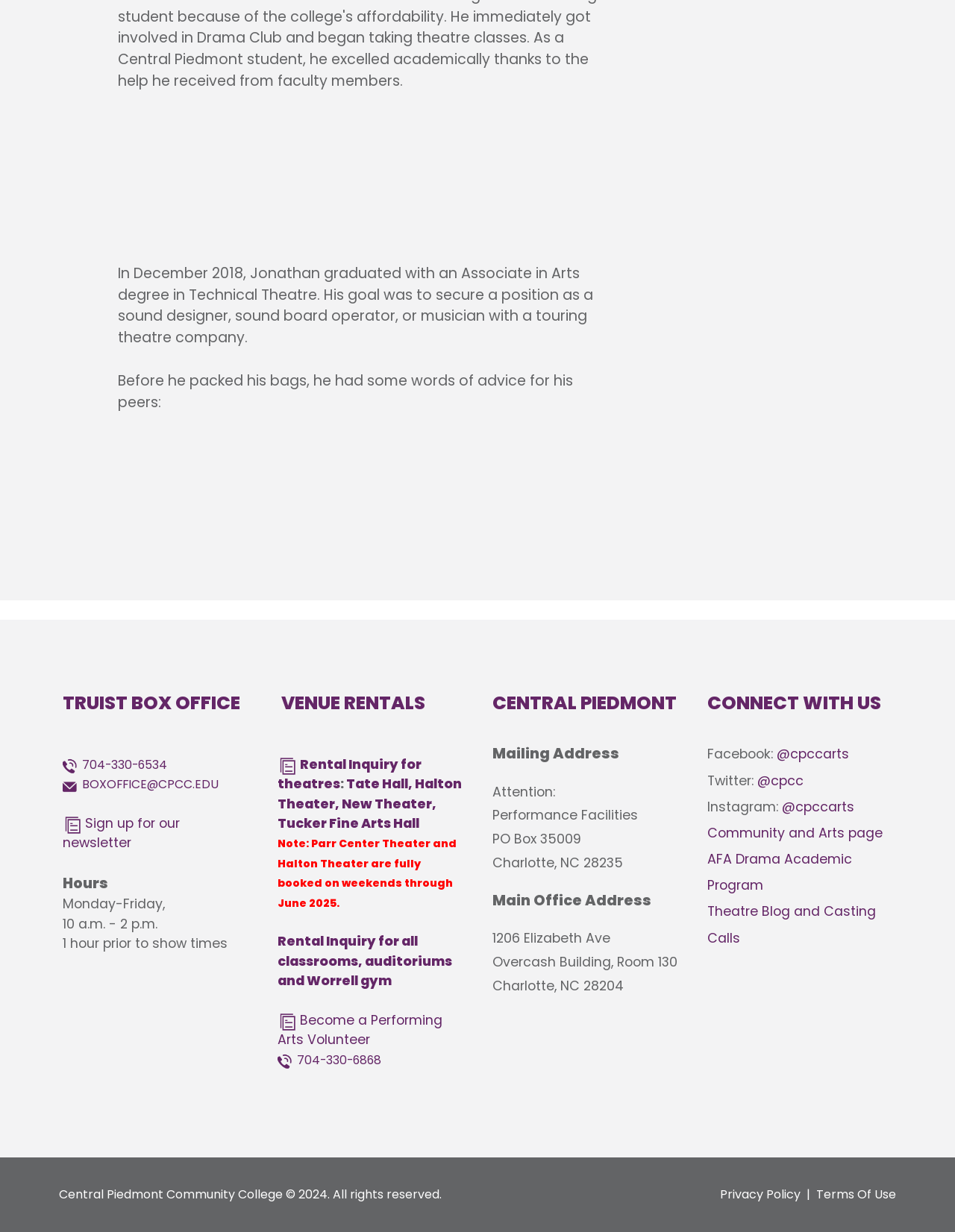Provide a short answer to the following question with just one word or phrase: What is the phone number for the box office?

704-330-6534